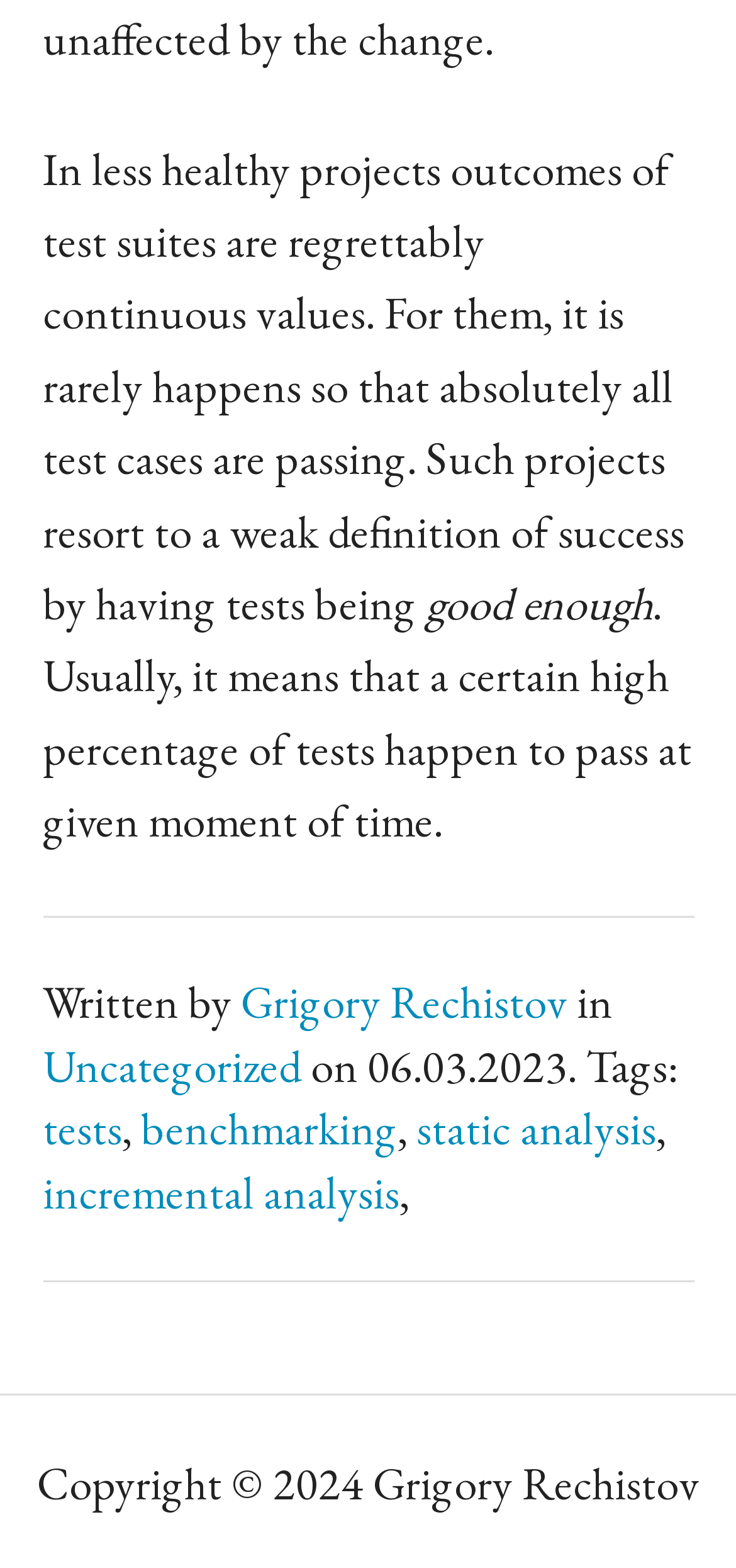What is the copyright year mentioned at the bottom of the page?
Using the image provided, answer with just one word or phrase.

2024